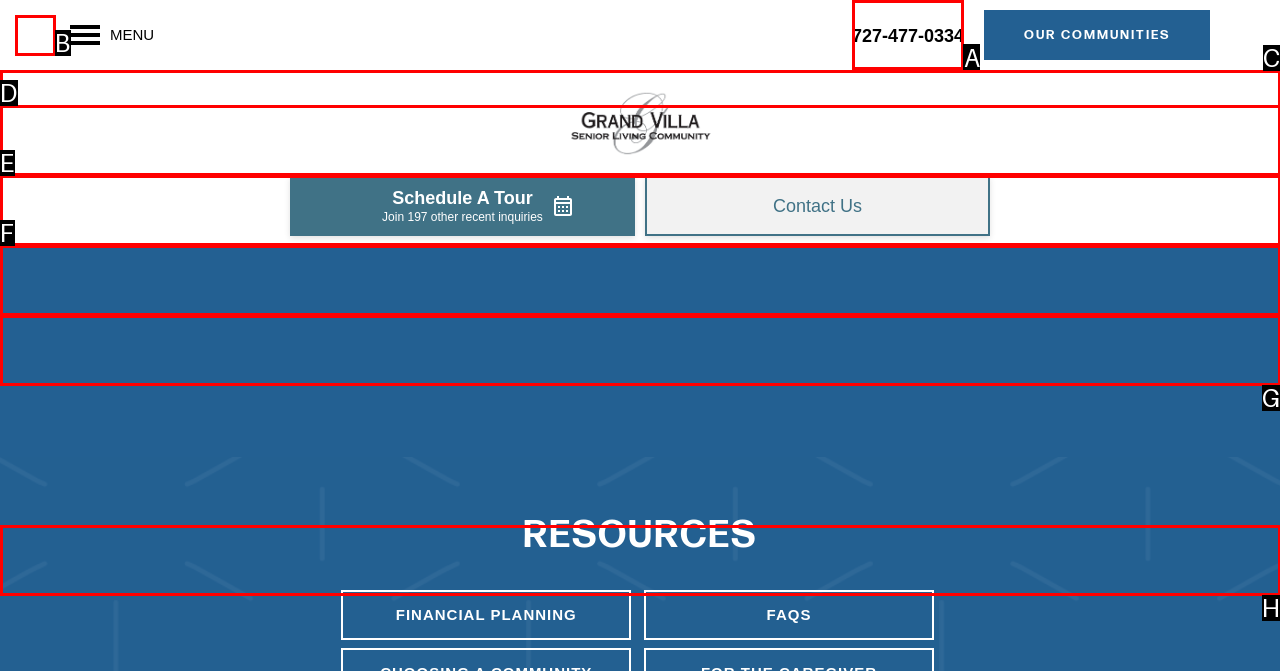What option should I click on to execute the task: Call the phone number? Give the letter from the available choices.

A